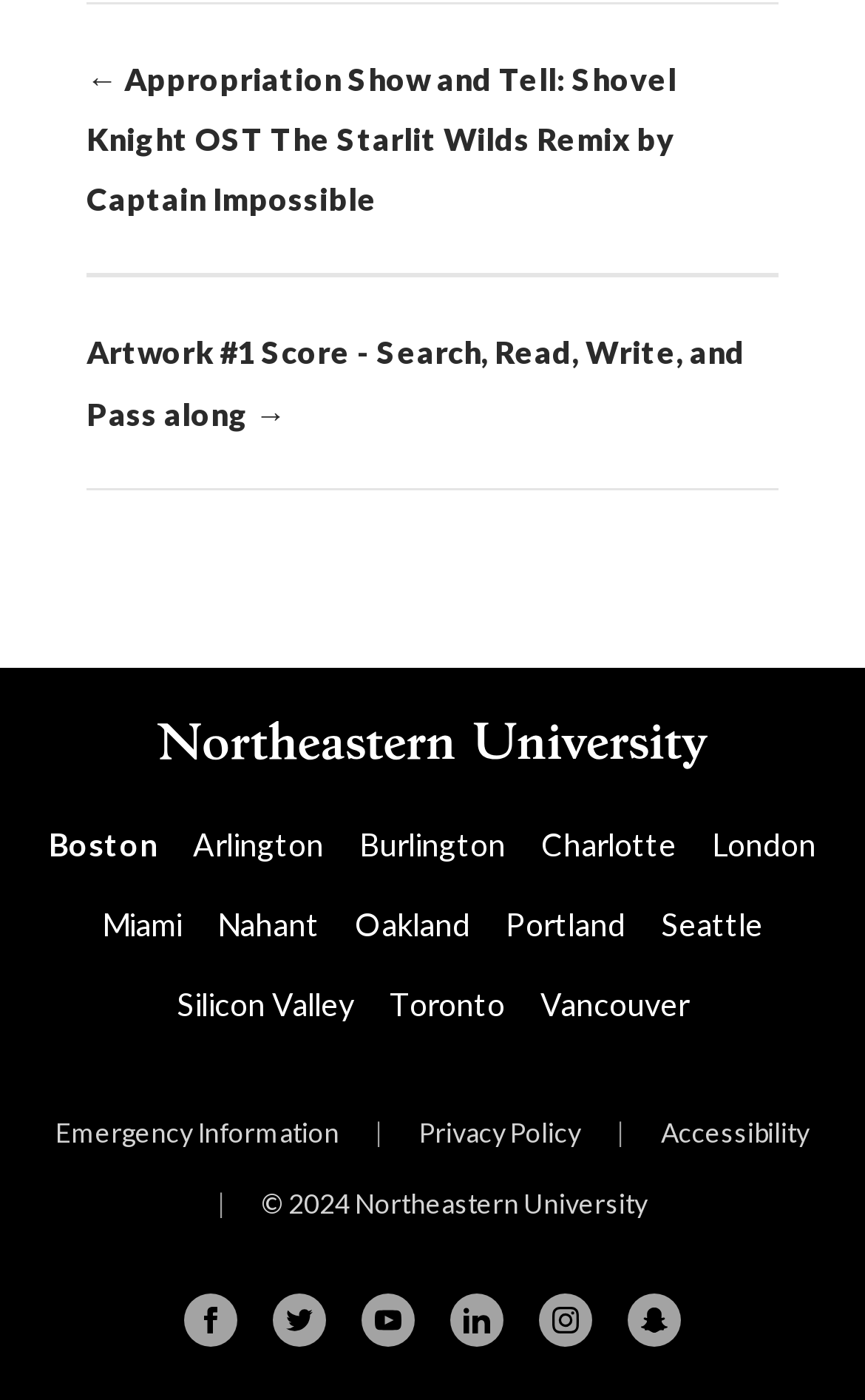Please specify the bounding box coordinates of the element that should be clicked to execute the given instruction: 'View Emergency Information'. Ensure the coordinates are four float numbers between 0 and 1, expressed as [left, top, right, bottom].

[0.044, 0.784, 0.413, 0.835]